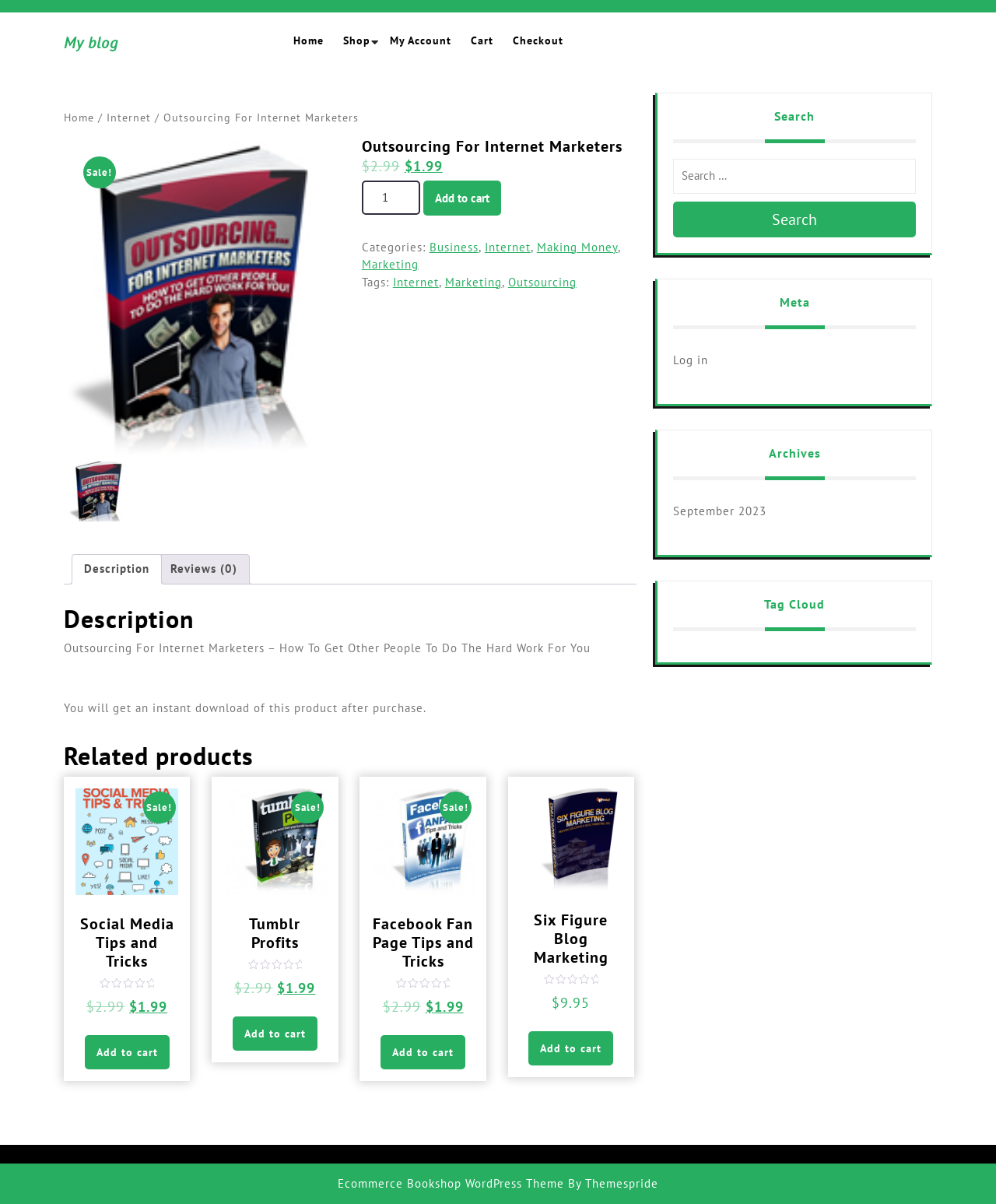Find and specify the bounding box coordinates that correspond to the clickable region for the instruction: "Search for something".

[0.676, 0.132, 0.92, 0.161]